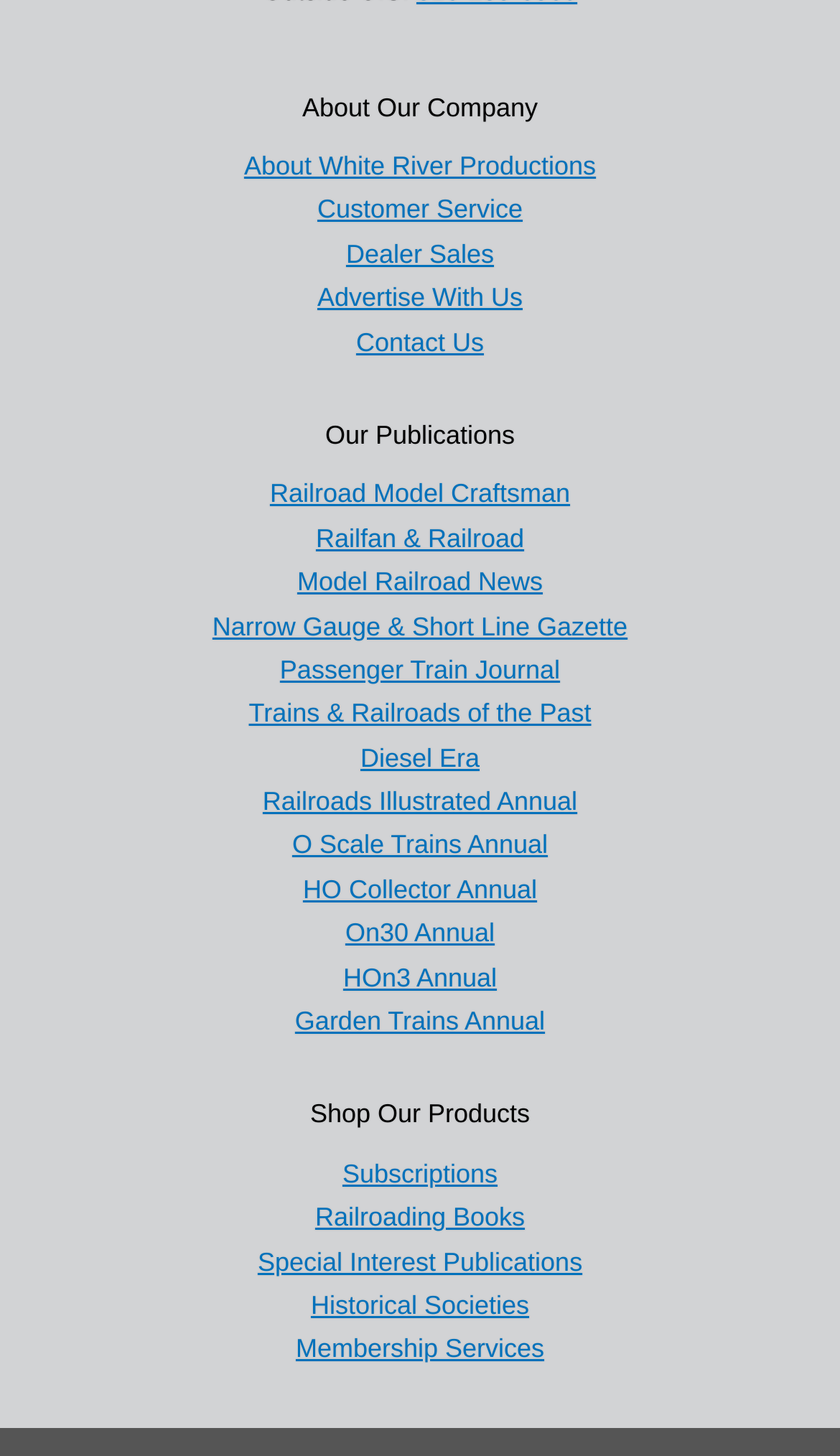Please mark the clickable region by giving the bounding box coordinates needed to complete this instruction: "Learn about the company".

[0.291, 0.104, 0.709, 0.124]